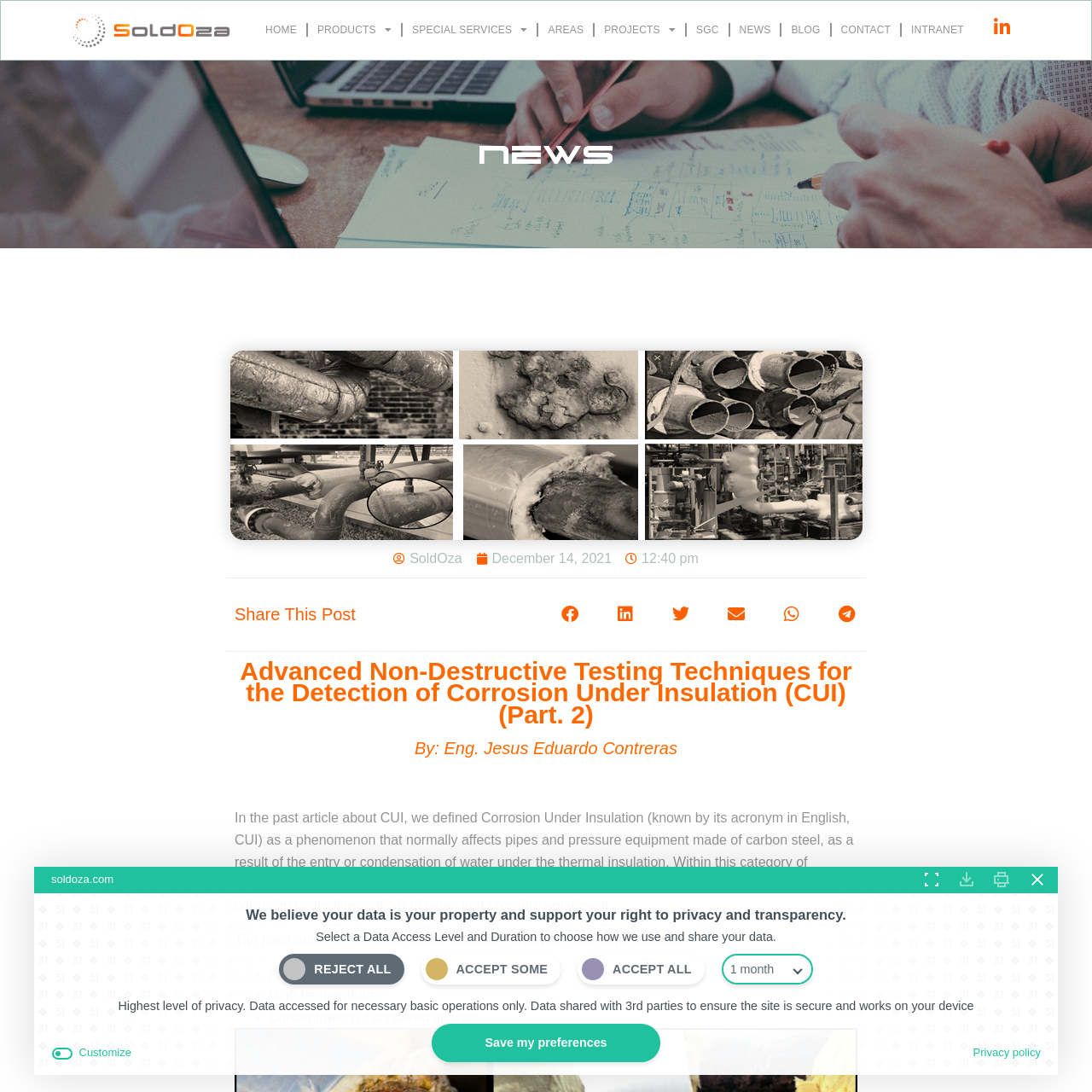Answer the question in one word or a short phrase:
What is the author of the current article?

Eng. Jesus Eduardo Contreras